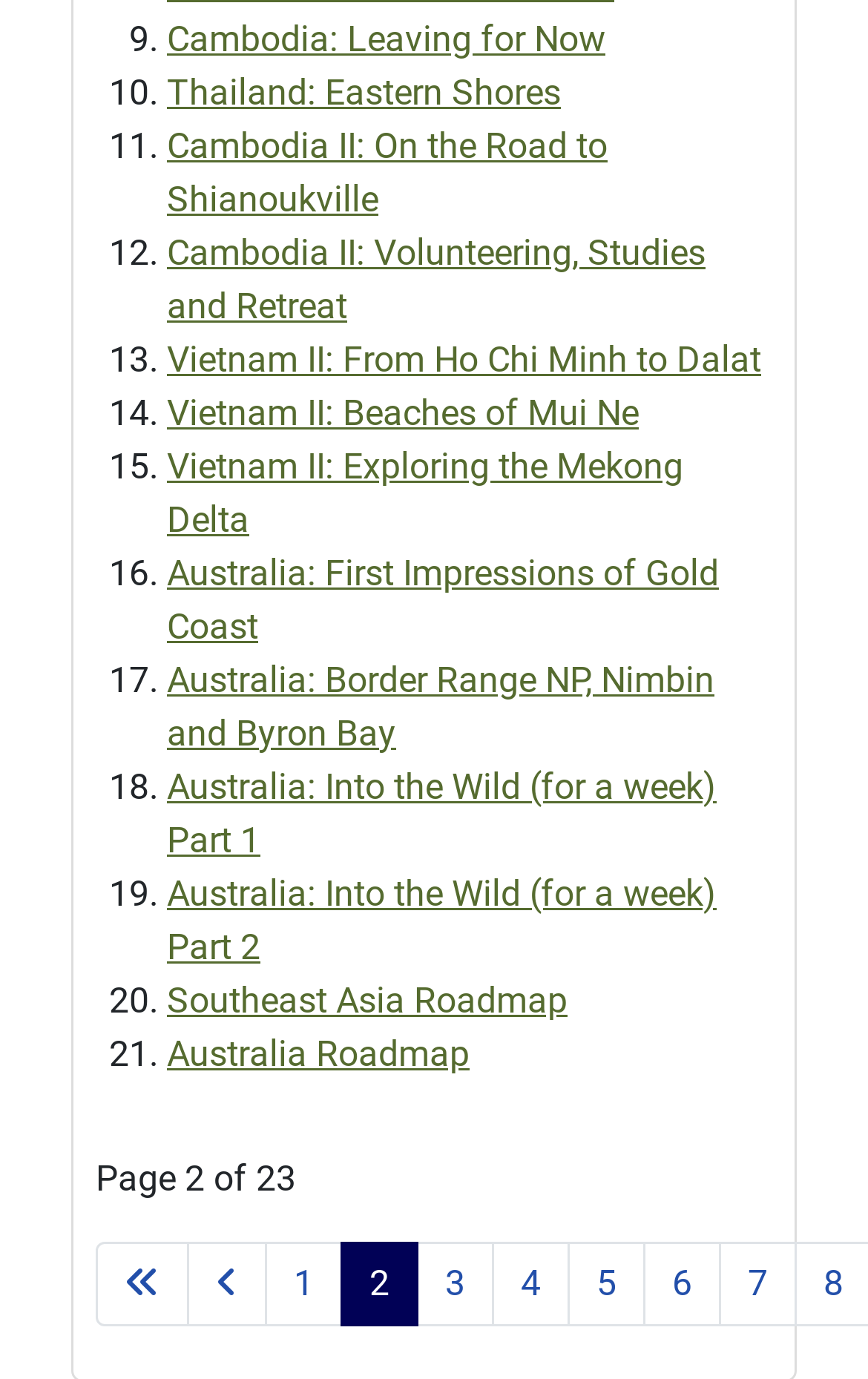What is the last link on the page?
Based on the content of the image, thoroughly explain and answer the question.

I looked at the bottom of the page and found the last link, which is 'Back to Top', located at the bottom right corner of the page.